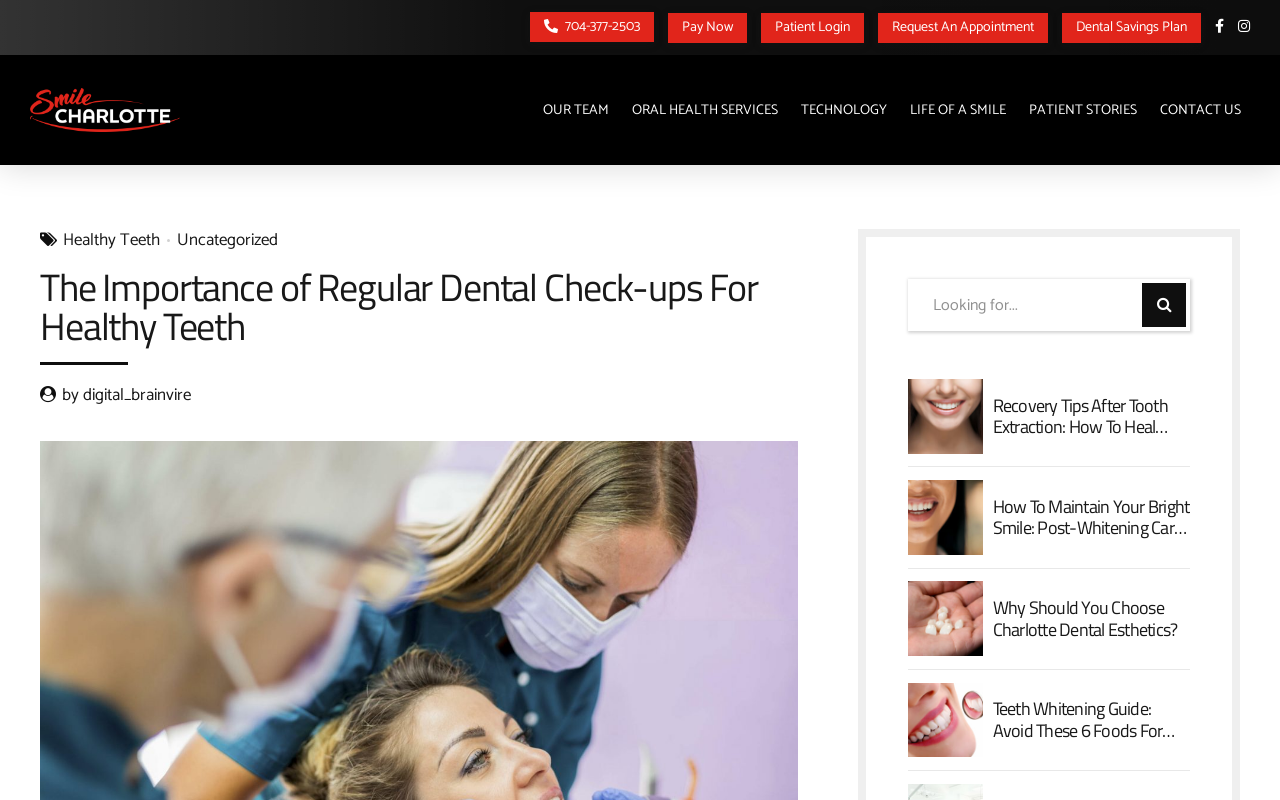Provide the bounding box coordinates of the HTML element described by the text: "LIFE OF A SMILE". The coordinates should be in the format [left, top, right, bottom] with values between 0 and 1.

[0.704, 0.116, 0.793, 0.159]